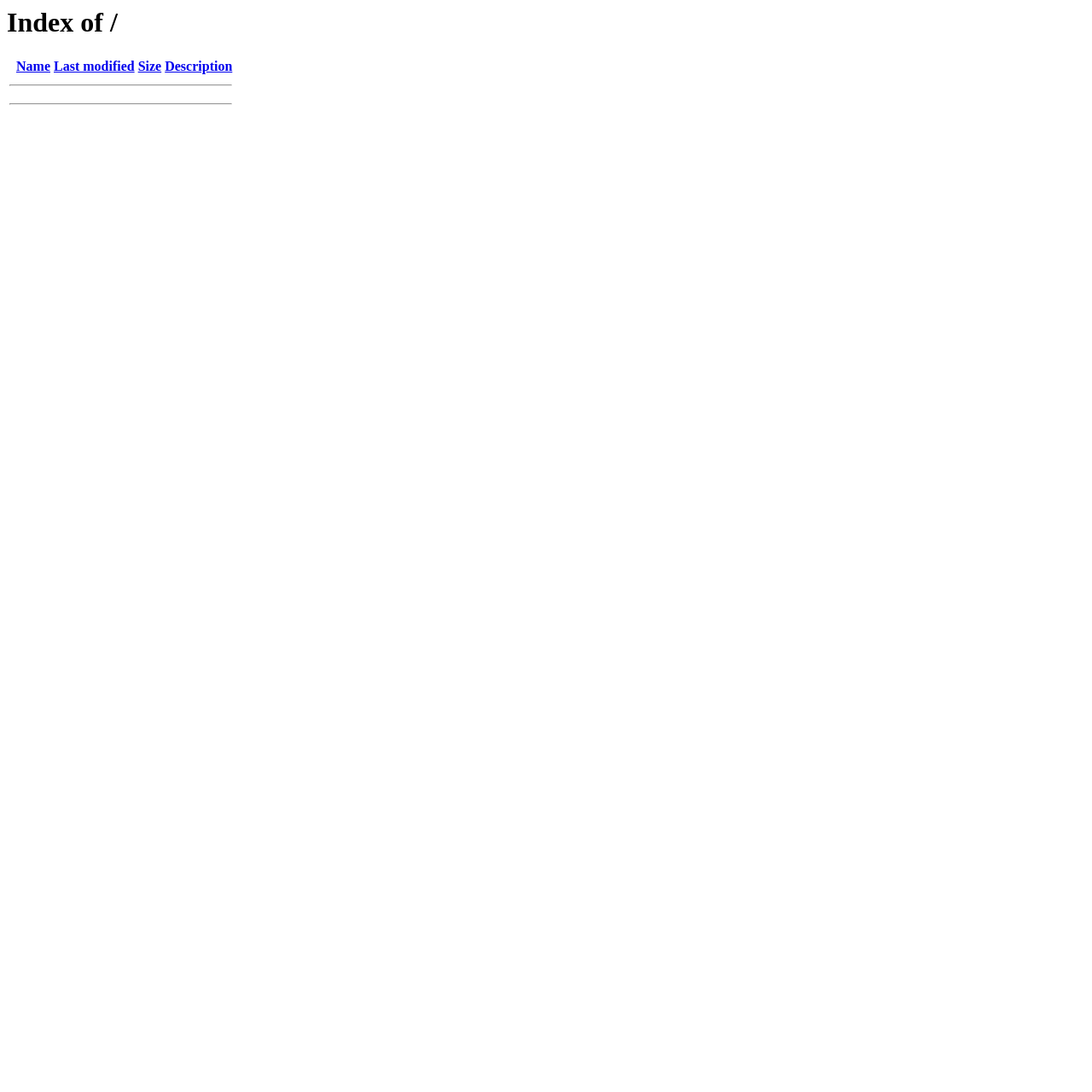Are there any horizontal separators in the table?
From the screenshot, supply a one-word or short-phrase answer.

Yes